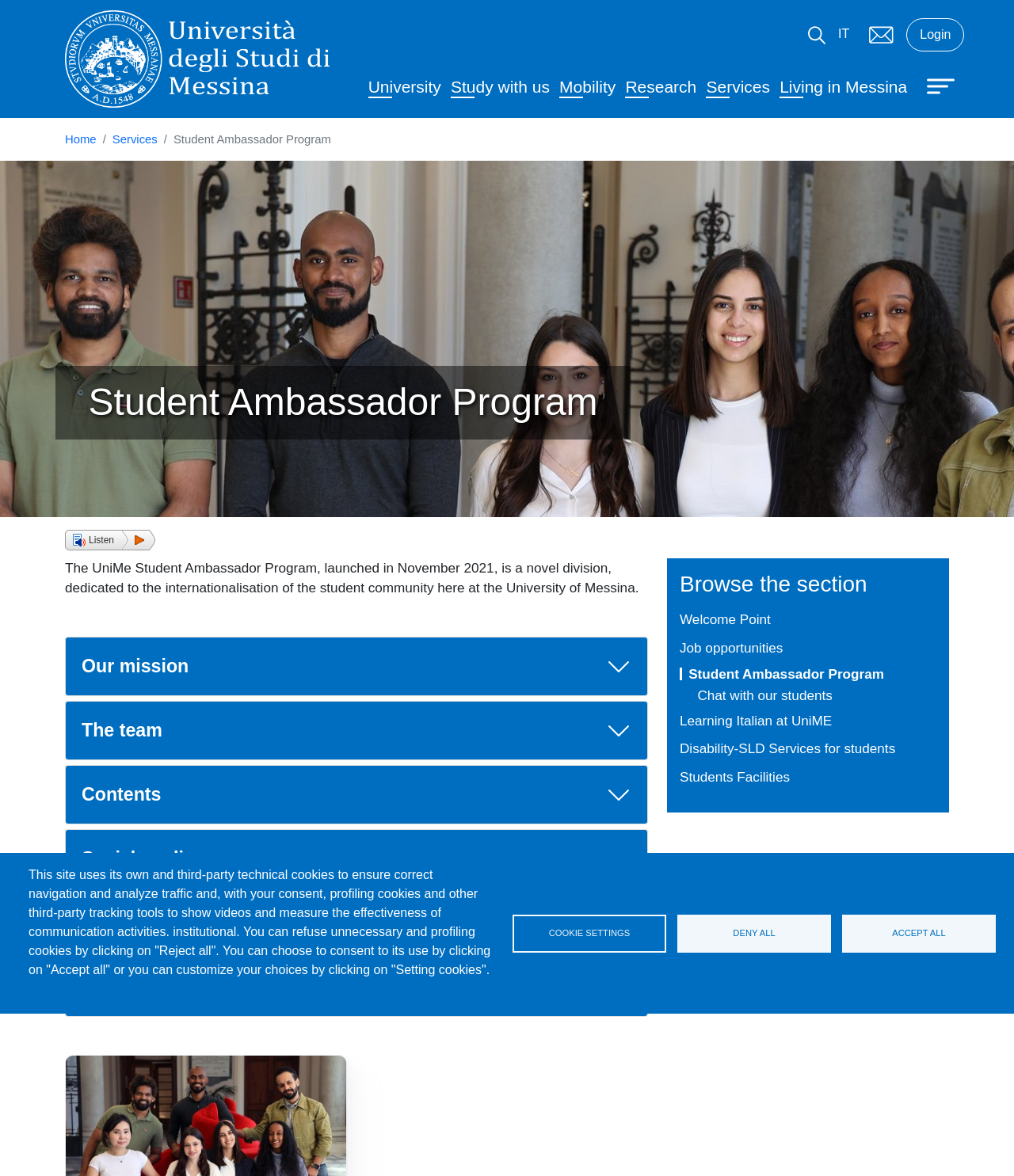Find the headline of the webpage and generate its text content.

Università degli Studi di Messina